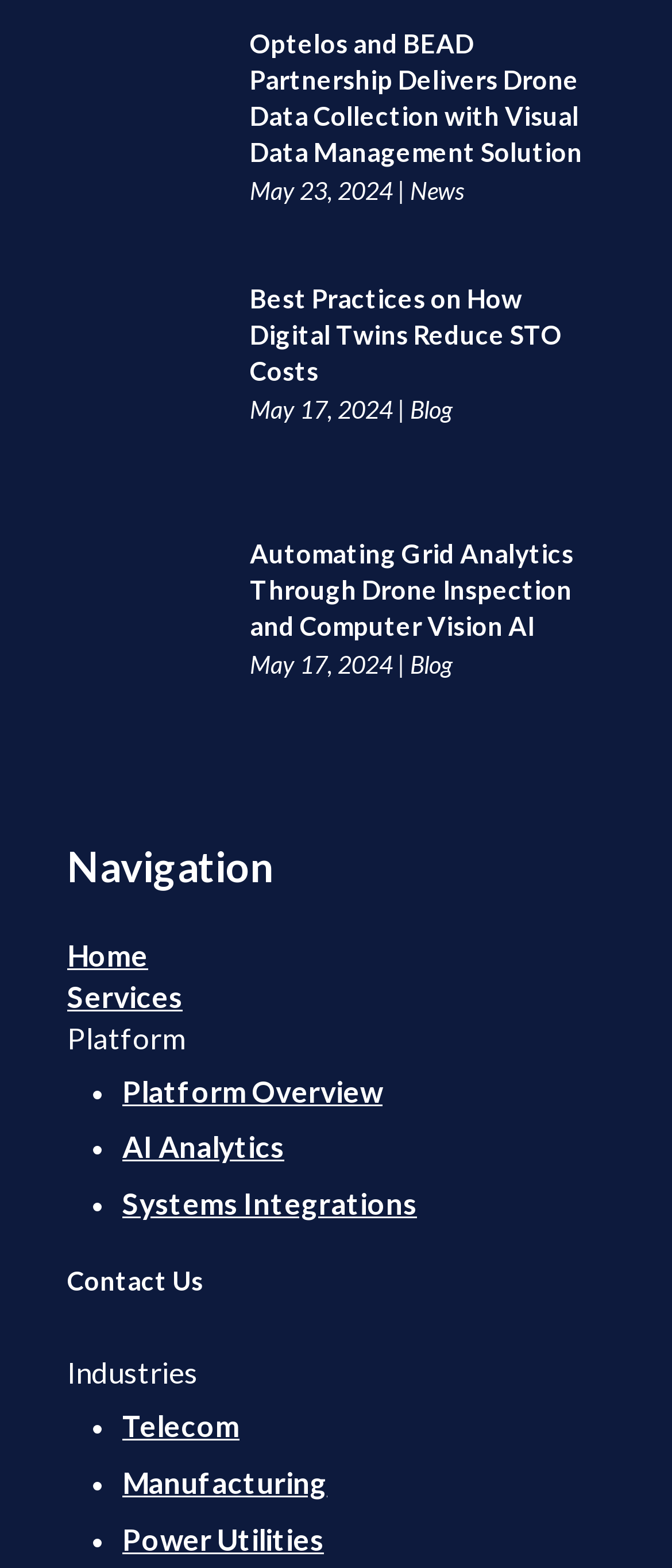From the element description: "AI Analytics", extract the bounding box coordinates of the UI element. The coordinates should be expressed as four float numbers between 0 and 1, in the order [left, top, right, bottom].

[0.182, 0.72, 0.423, 0.743]